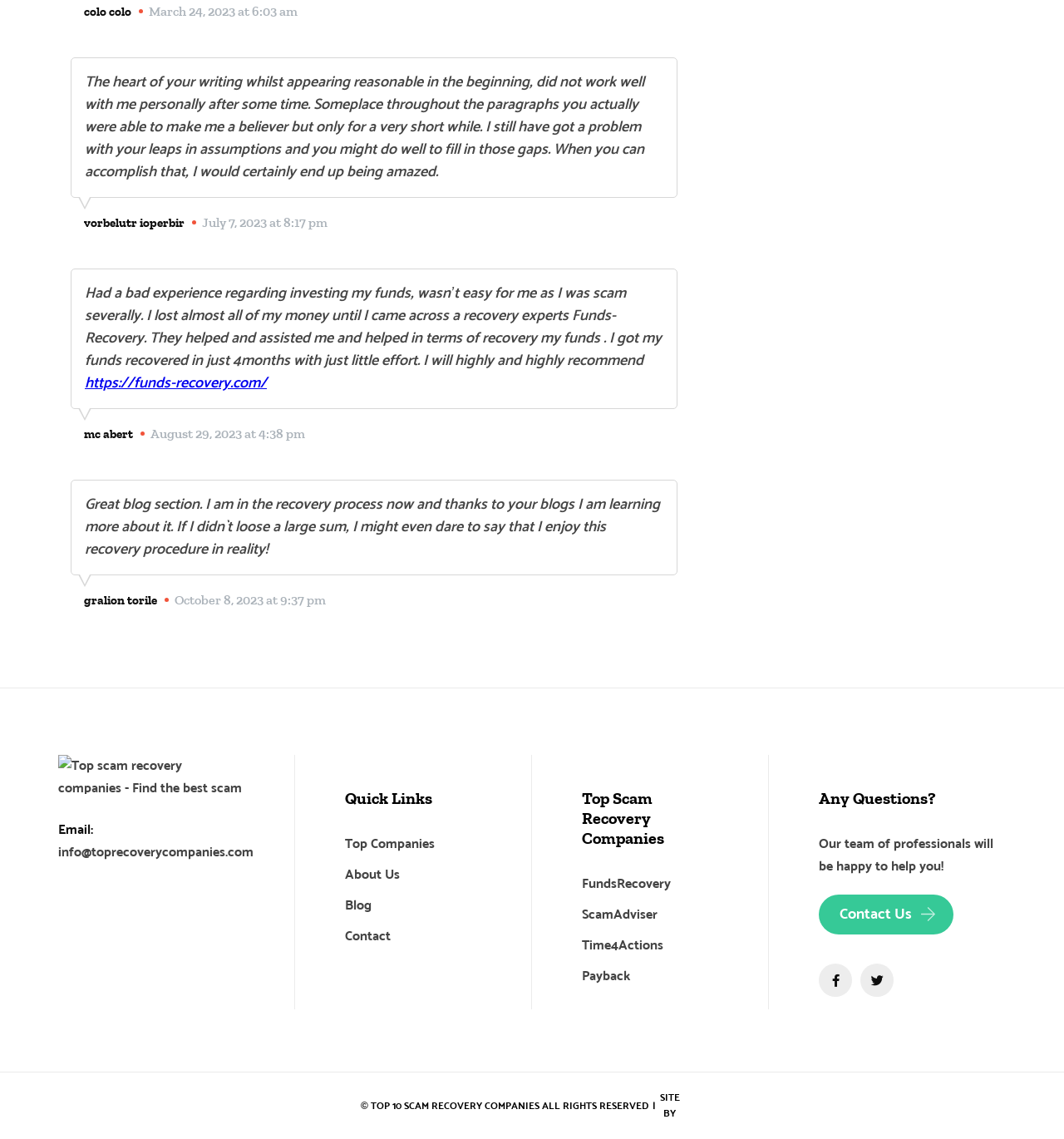Locate the bounding box coordinates of the element's region that should be clicked to carry out the following instruction: "Click the 'History' link". The coordinates need to be four float numbers between 0 and 1, i.e., [left, top, right, bottom].

None